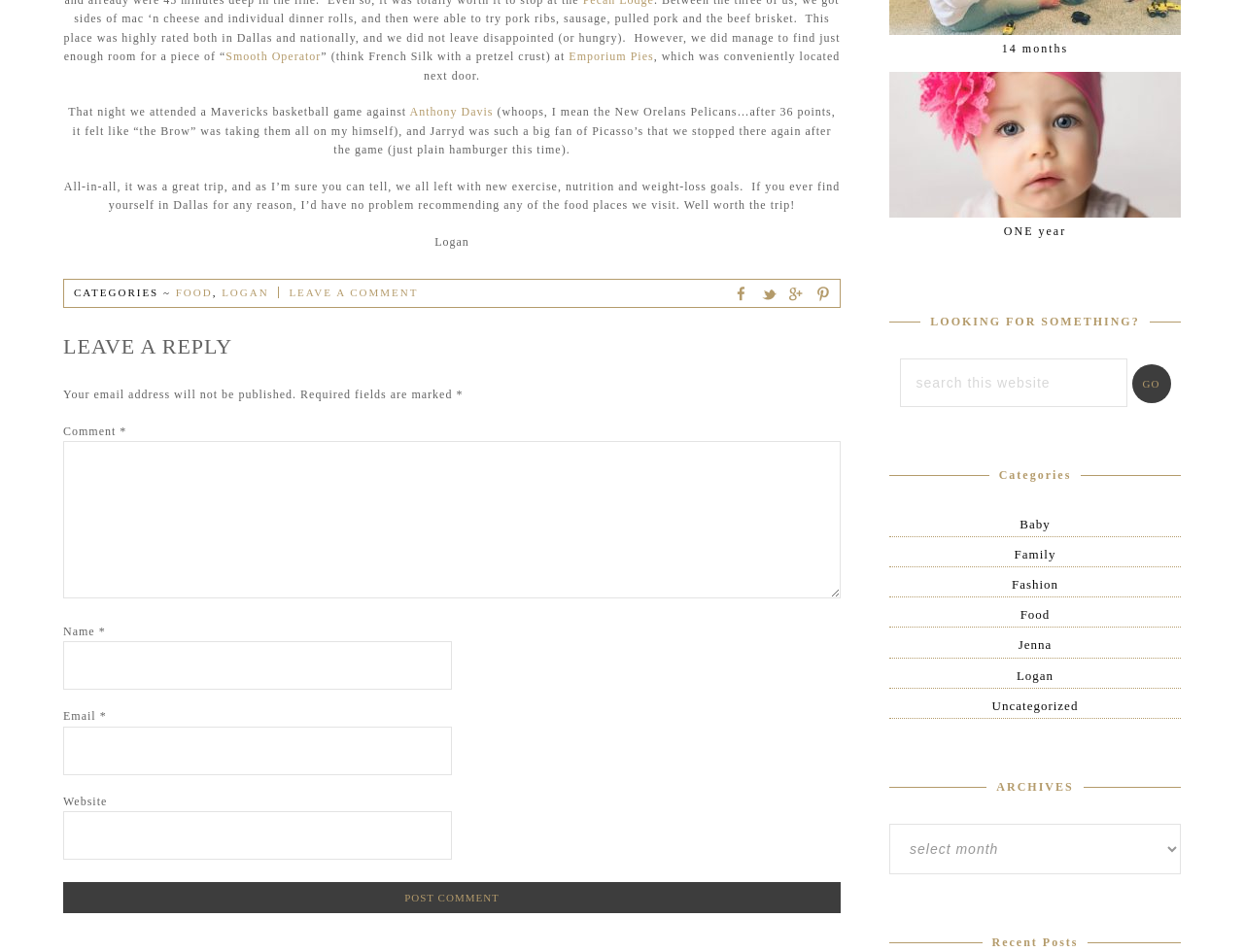How many social media links are present in the footer?
From the details in the image, provide a complete and detailed answer to the question.

The answer can be found in the footer section of the webpage, where there are four social media links represented by icons.